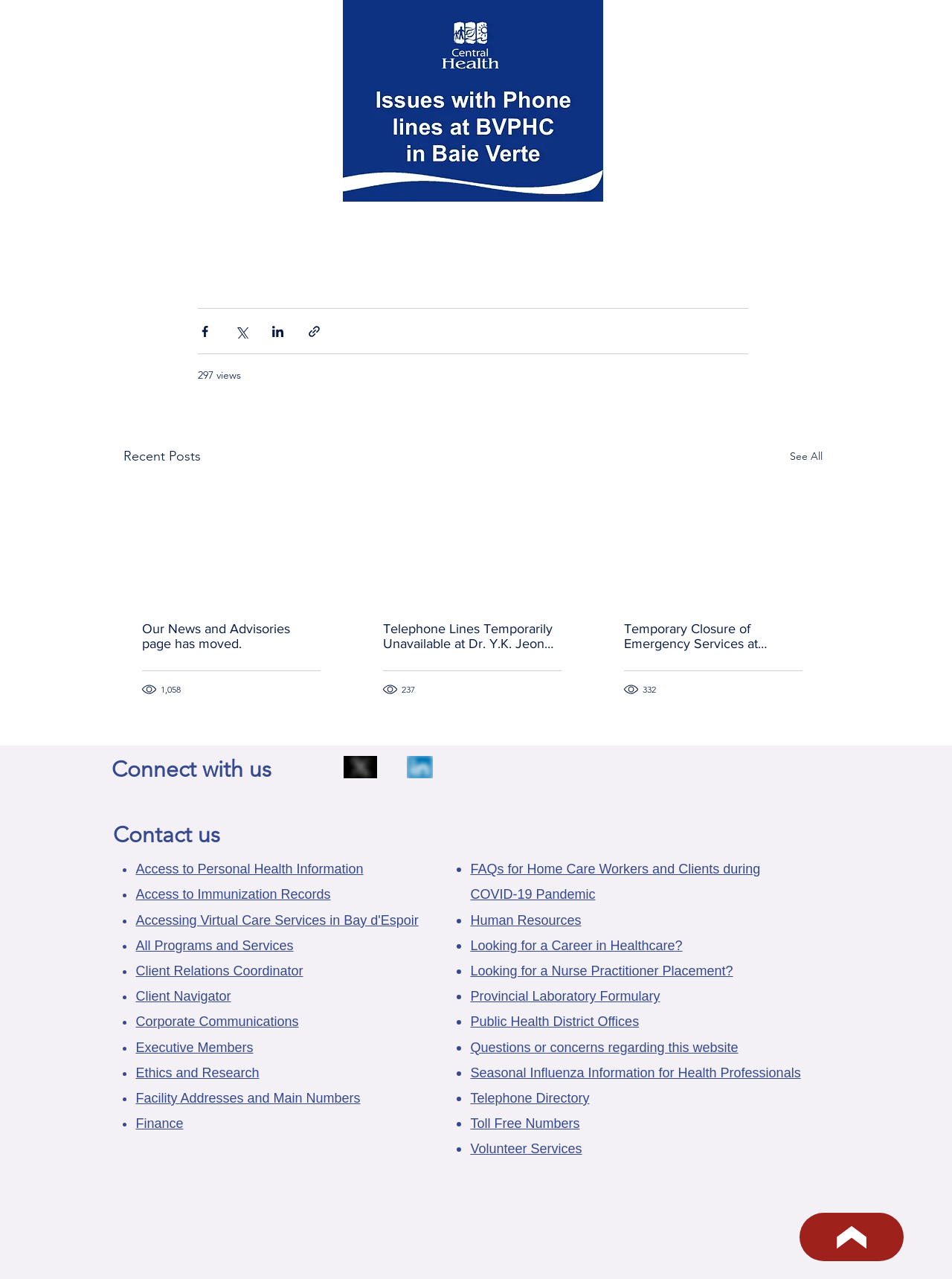Using the provided element description: "Access to Personal Health Information", determine the bounding box coordinates of the corresponding UI element in the screenshot.

[0.142, 0.674, 0.382, 0.685]